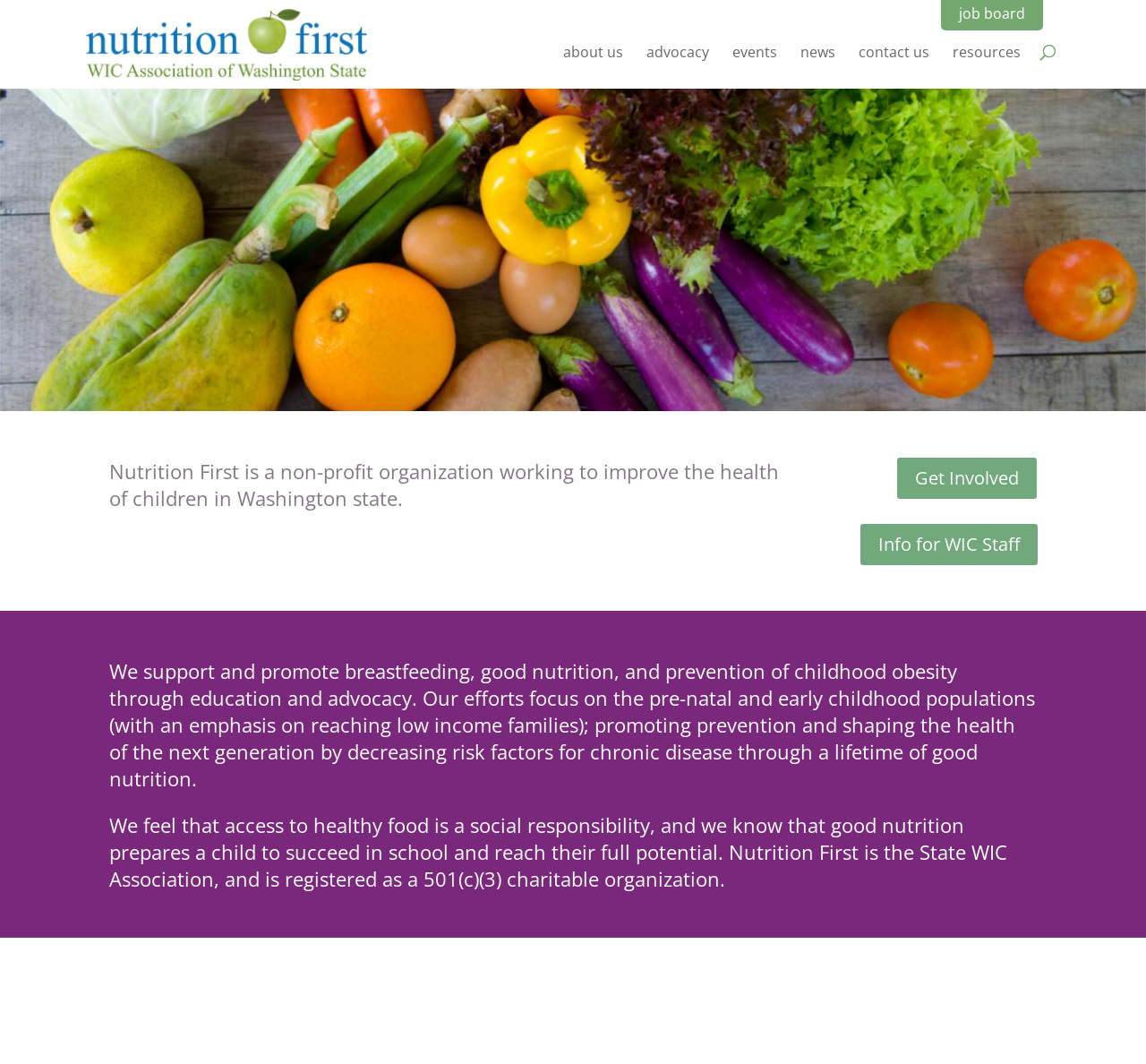Could you find the bounding box coordinates of the clickable area to complete this instruction: "read more about advocacy"?

[0.564, 0.042, 0.619, 0.083]